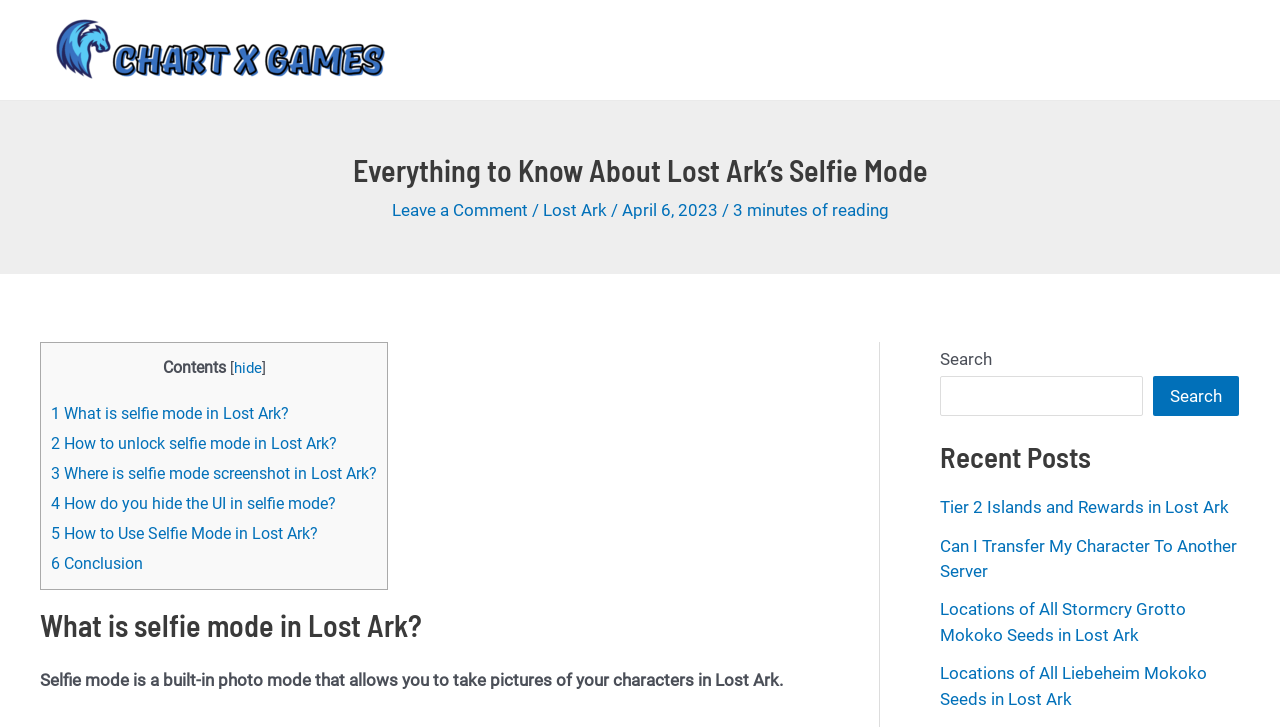Pinpoint the bounding box coordinates of the clickable area necessary to execute the following instruction: "Read the 'What is selfie mode in Lost Ark?' section". The coordinates should be given as four float numbers between 0 and 1, namely [left, top, right, bottom].

[0.031, 0.833, 0.64, 0.887]